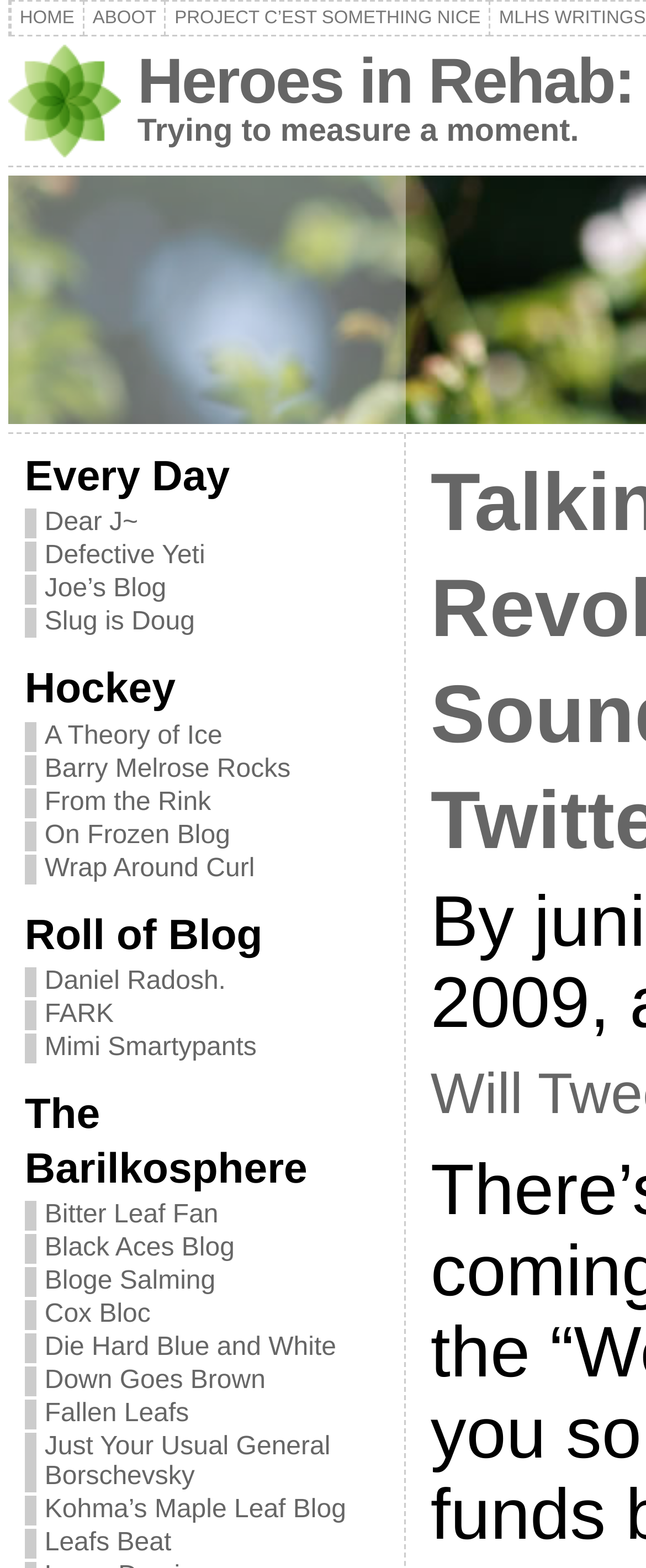Can you give a comprehensive explanation to the question given the content of the image?
How many links are under the 'Hockey' heading?

I counted the links under the 'Hockey' heading, which are 'A Theory of Ice', 'Barry Melrose Rocks', 'From the Rink', 'On Frozen Blog', and 'Wrap Around Curl'. There are 5 links in total.